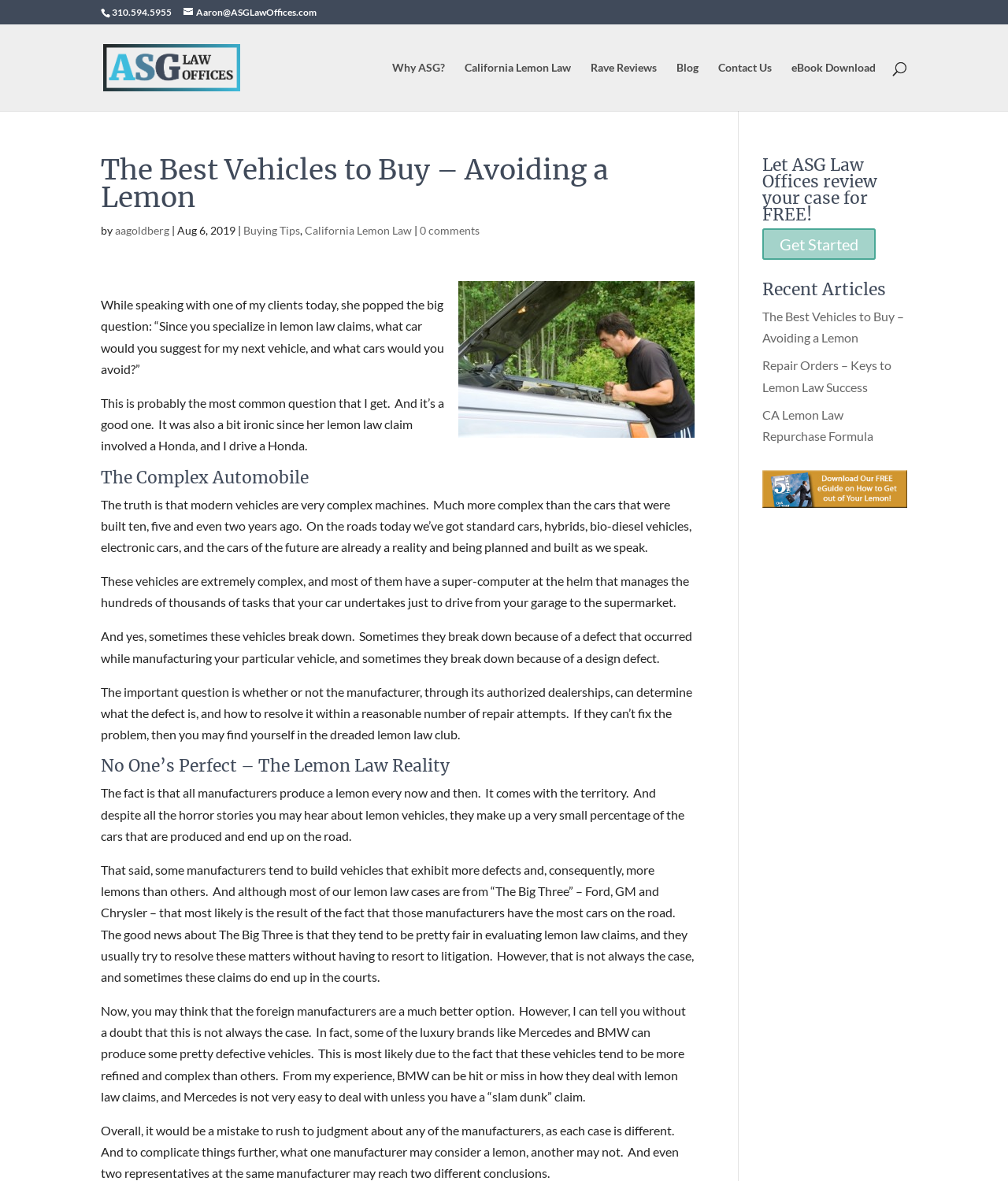Describe all the significant parts and information present on the webpage.

This webpage is about ASG Law Offices, a law firm specializing in lemon law claims. At the top, there is a phone number "310.594.5955" and an email address "Aaron@ASGLawOffices.com" along with a link to "ASG Law Offices" accompanied by an image of the law firm's logo. Below this, there are several links to different sections of the website, including "Why ASG?", "California Lemon Law", "Rave Reviews", "Blog", "Contact Us", and "eBook Download".

The main content of the webpage is an article titled "The Best Vehicles to Buy – Avoiding a Lemon" written by "aagoldberg" on August 6, 2019. The article discusses the complexity of modern vehicles and how sometimes they break down due to defects. It also talks about the lemon law reality, stating that all manufacturers produce lemons, but some tend to build more defective vehicles than others.

The article is divided into sections, including "The Complex Automobile" and "No One’s Perfect – The Lemon Law Reality". There are several paragraphs of text, with some links to related topics, such as "Buying Tips" and "California Lemon Law". There is also an image related to the article, titled "Avoiding a Lemon".

On the right side of the webpage, there is a call-to-action section with a heading "Let ASG Law Offices review your case for FREE!" and a link to "Get Started". Below this, there is a section titled "Recent Articles" with links to several other articles, including "The Best Vehicles to Buy – Avoiding a Lemon", "Repair Orders – Keys to Lemon Law Success", and "CA Lemon Law Repurchase Formula". One of the links has an accompanying image.